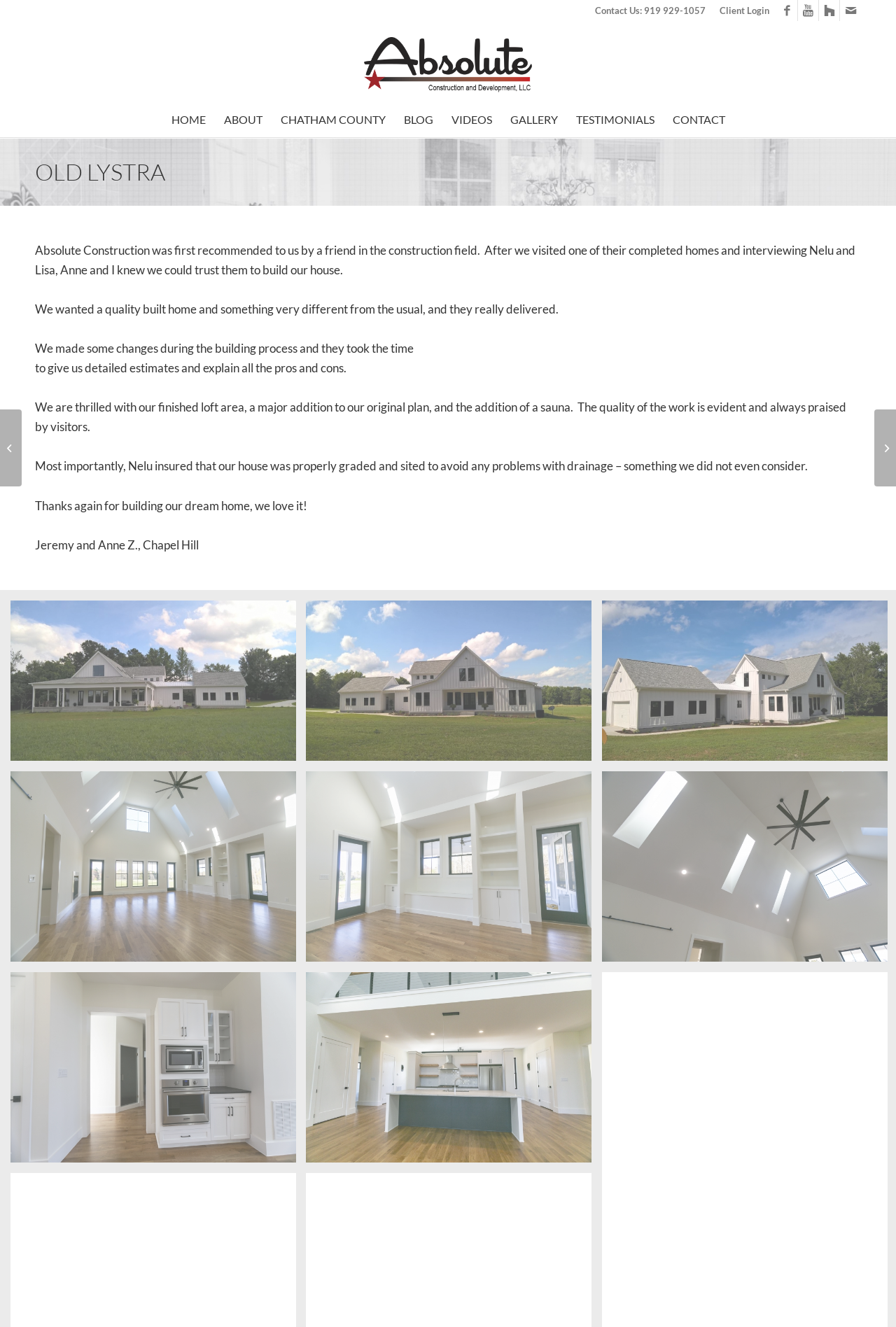Given the element description "aria-label="image 025_Absolute_229oldlystra" title="025_Absolute_229oldlystra"", identify the bounding box of the corresponding UI element.

[0.341, 0.732, 0.672, 0.884]